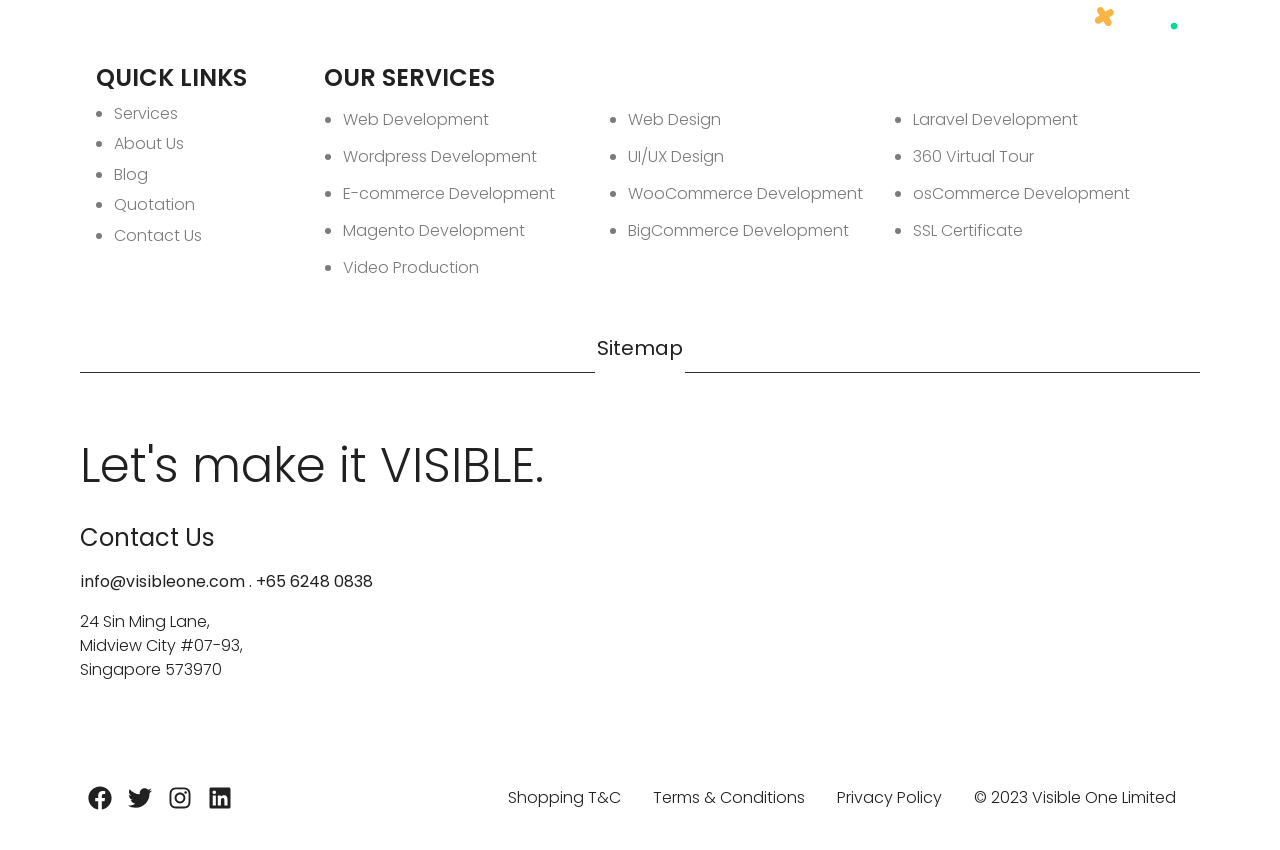Identify the bounding box coordinates of the region I need to click to complete this instruction: "Get a Quotation".

[0.089, 0.227, 0.153, 0.254]